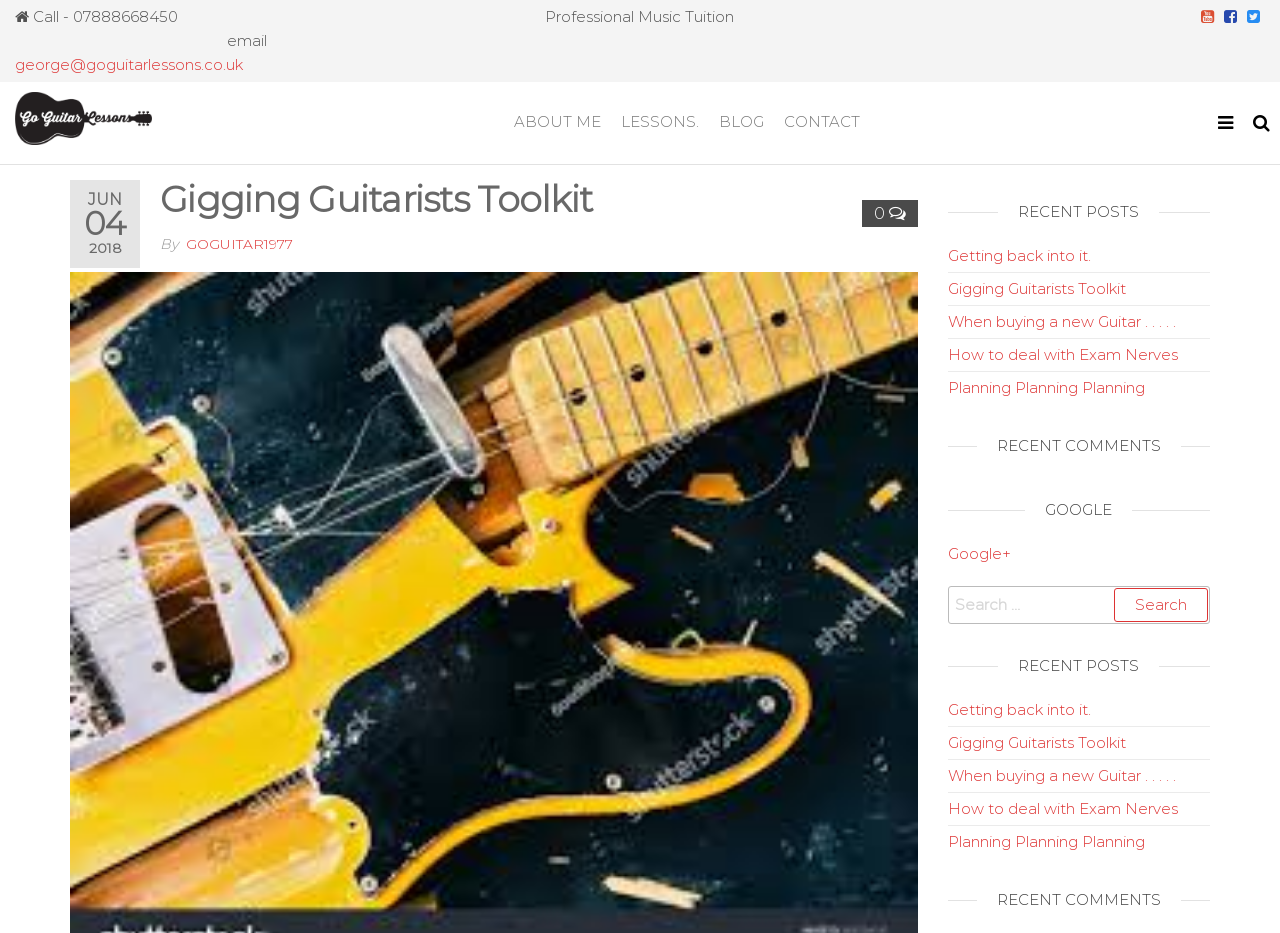Determine the bounding box coordinates for the UI element matching this description: "george@goguitarlessons.co.uk".

[0.012, 0.059, 0.19, 0.079]